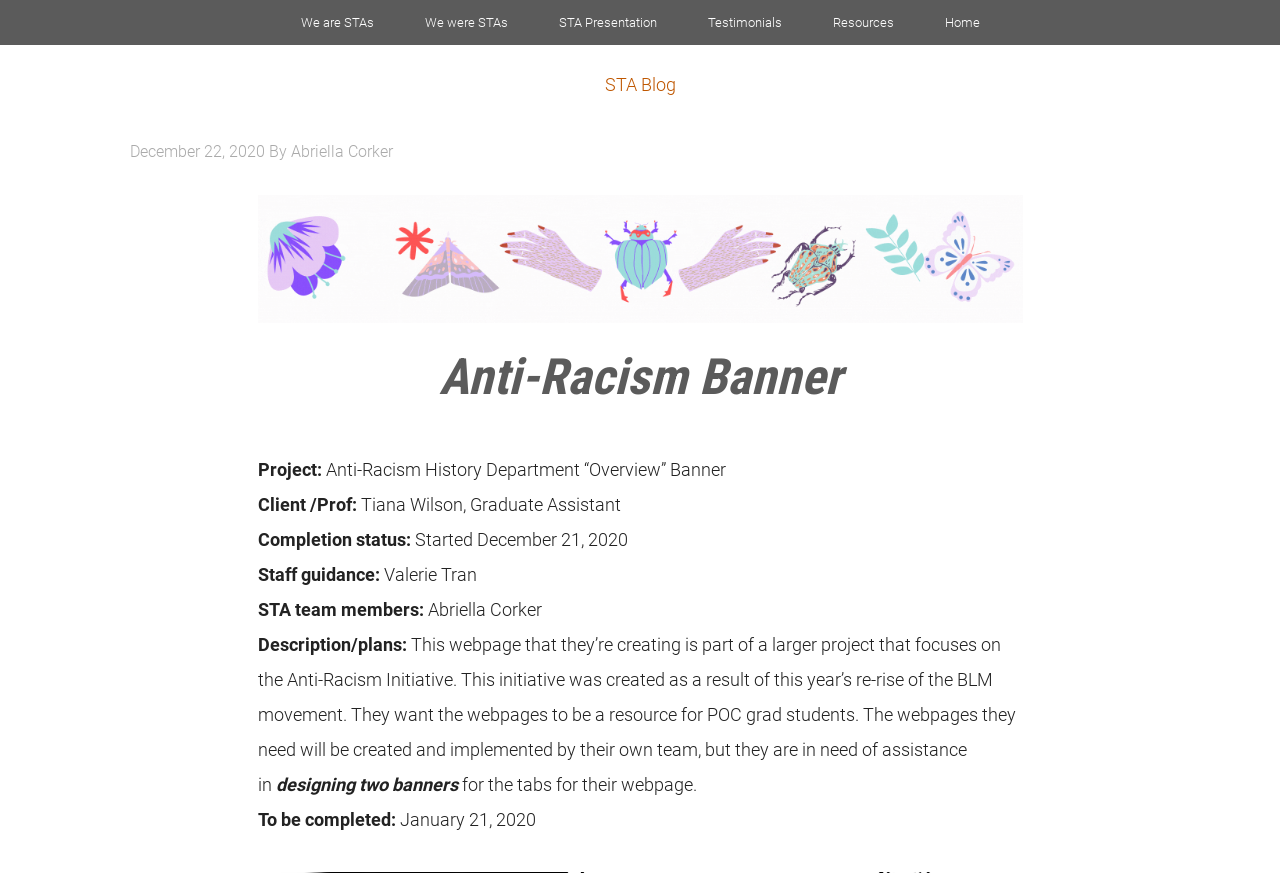Bounding box coordinates are given in the format (top-left x, top-left y, bottom-right x, bottom-right y). All values should be floating point numbers between 0 and 1. Provide the bounding box coordinate for the UI element described as: Testimonials

[0.534, 0.0, 0.629, 0.052]